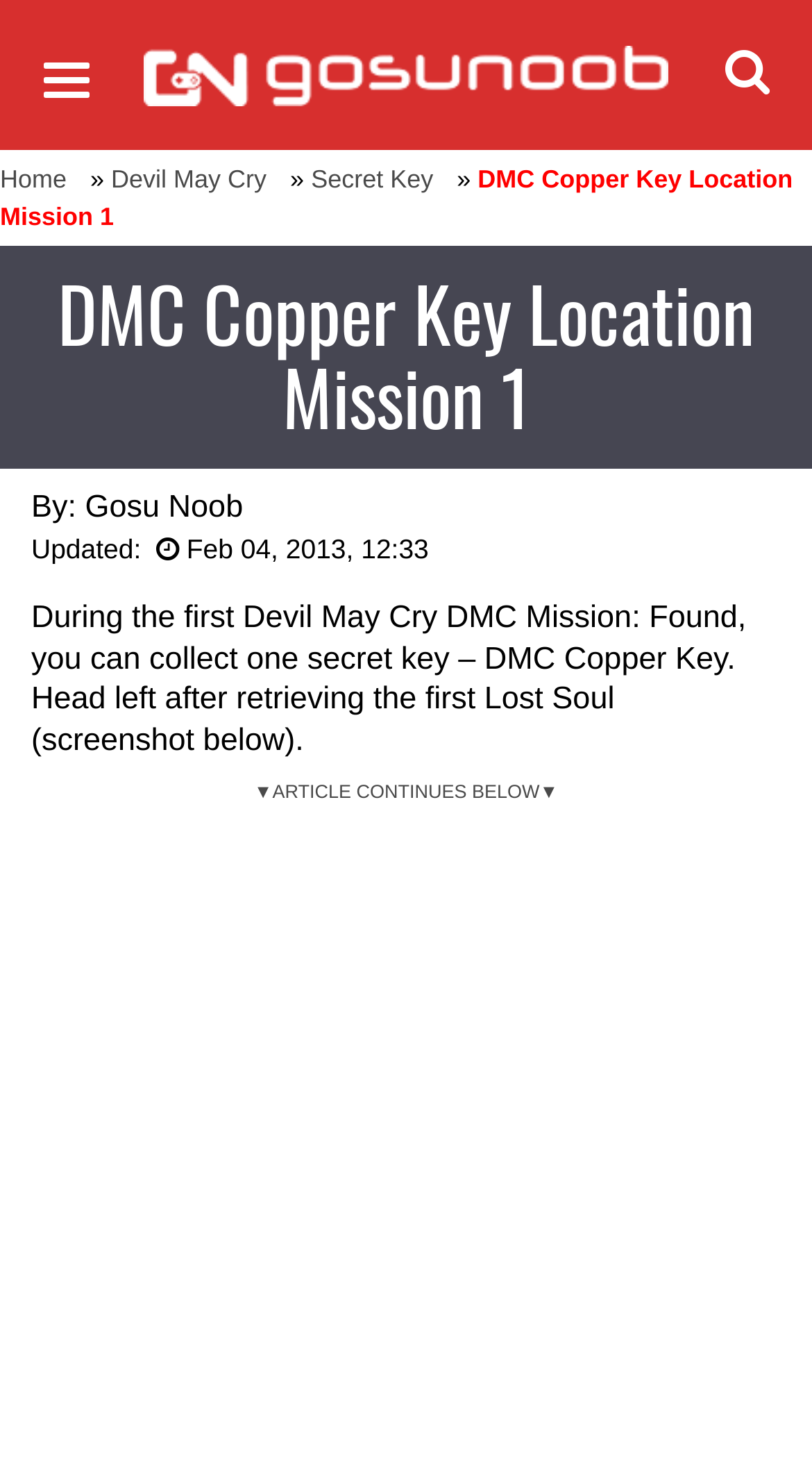Respond to the question with just a single word or phrase: 
What is the author of the article?

Gosu Noob